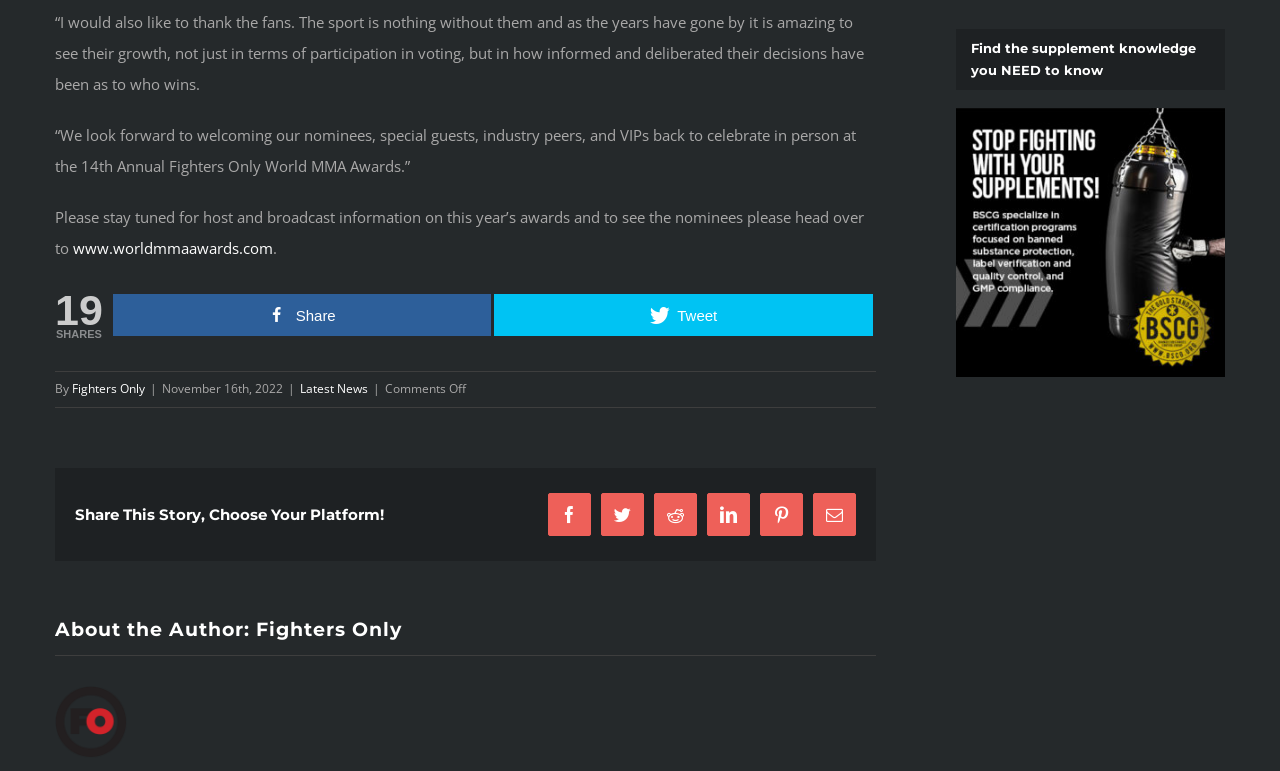Identify the bounding box coordinates for the element that needs to be clicked to fulfill this instruction: "Tweet this story". Provide the coordinates in the format of four float numbers between 0 and 1: [left, top, right, bottom].

[0.386, 0.382, 0.682, 0.436]